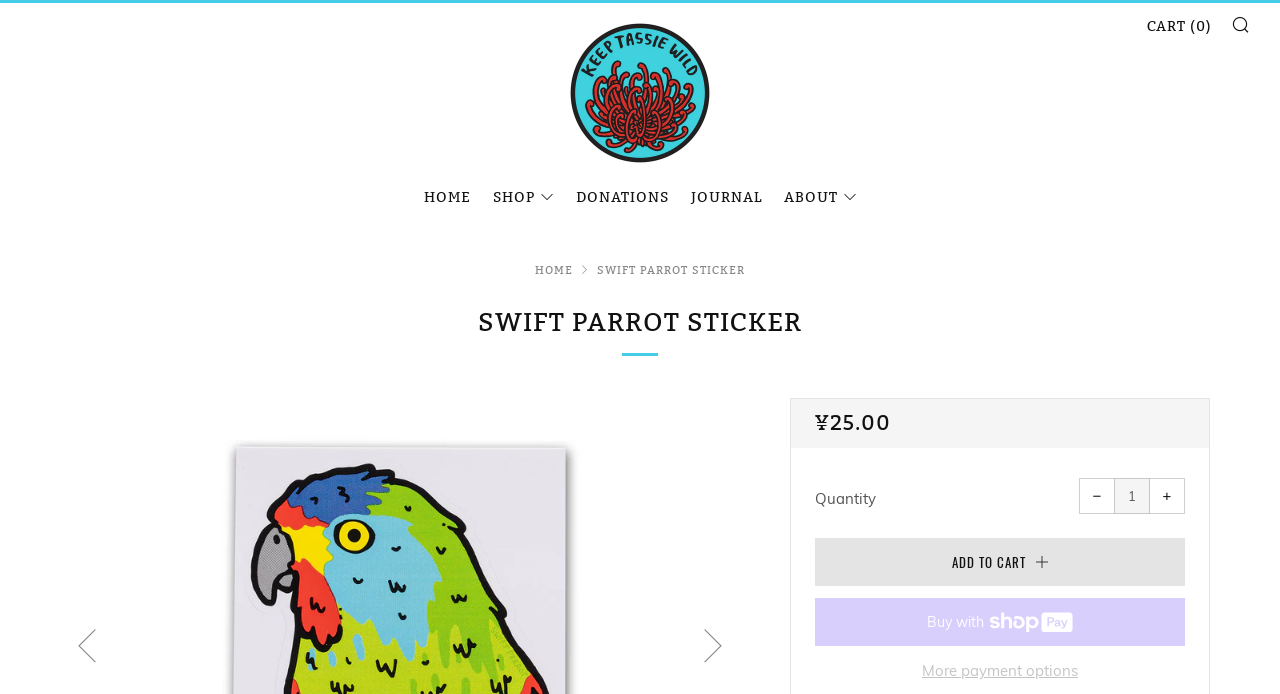Please respond to the question with a concise word or phrase:
What is the function of the 'ADD TO CART' button?

Add item to cart